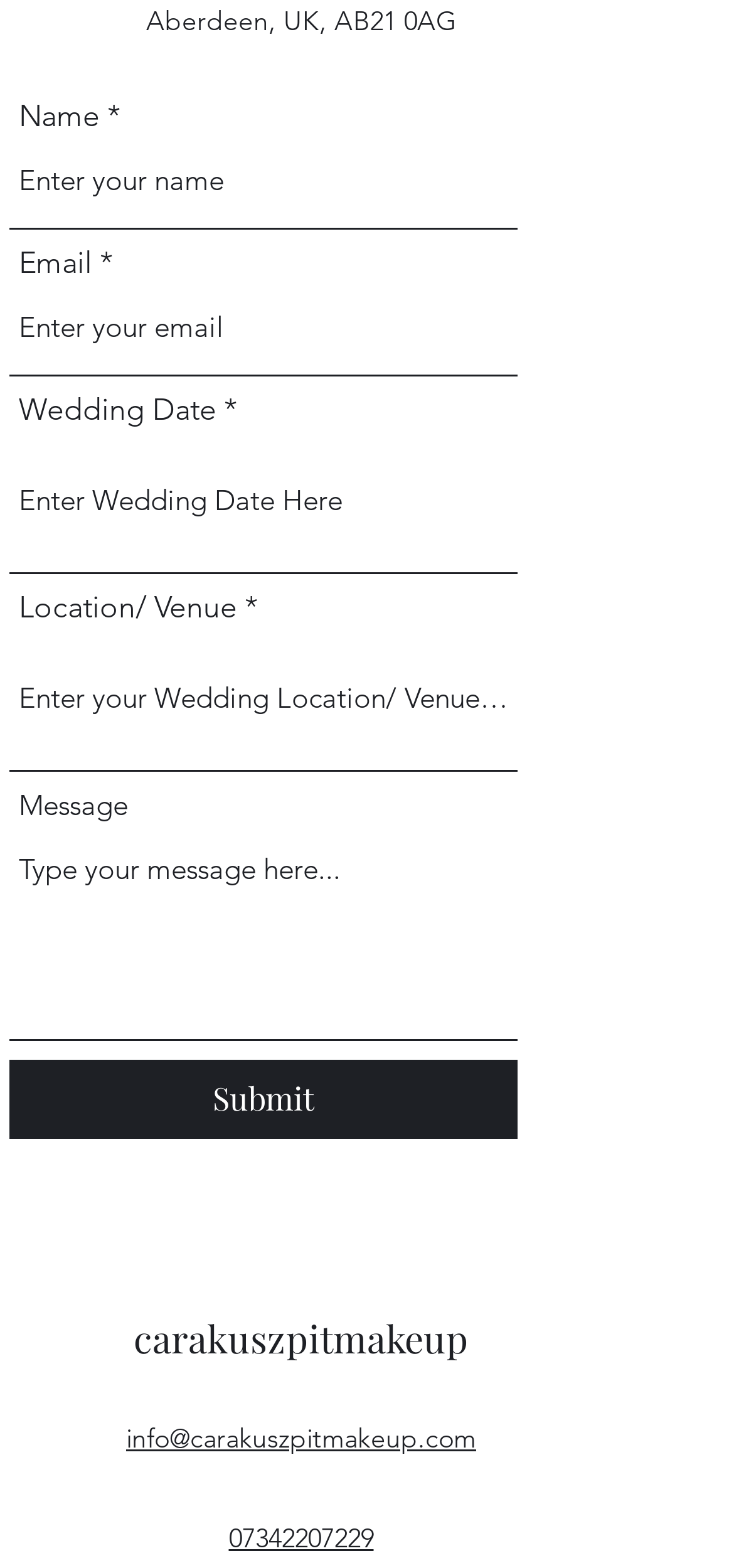Determine the bounding box for the described HTML element: "Accept All". Ensure the coordinates are four float numbers between 0 and 1 in the format [left, top, right, bottom].

None